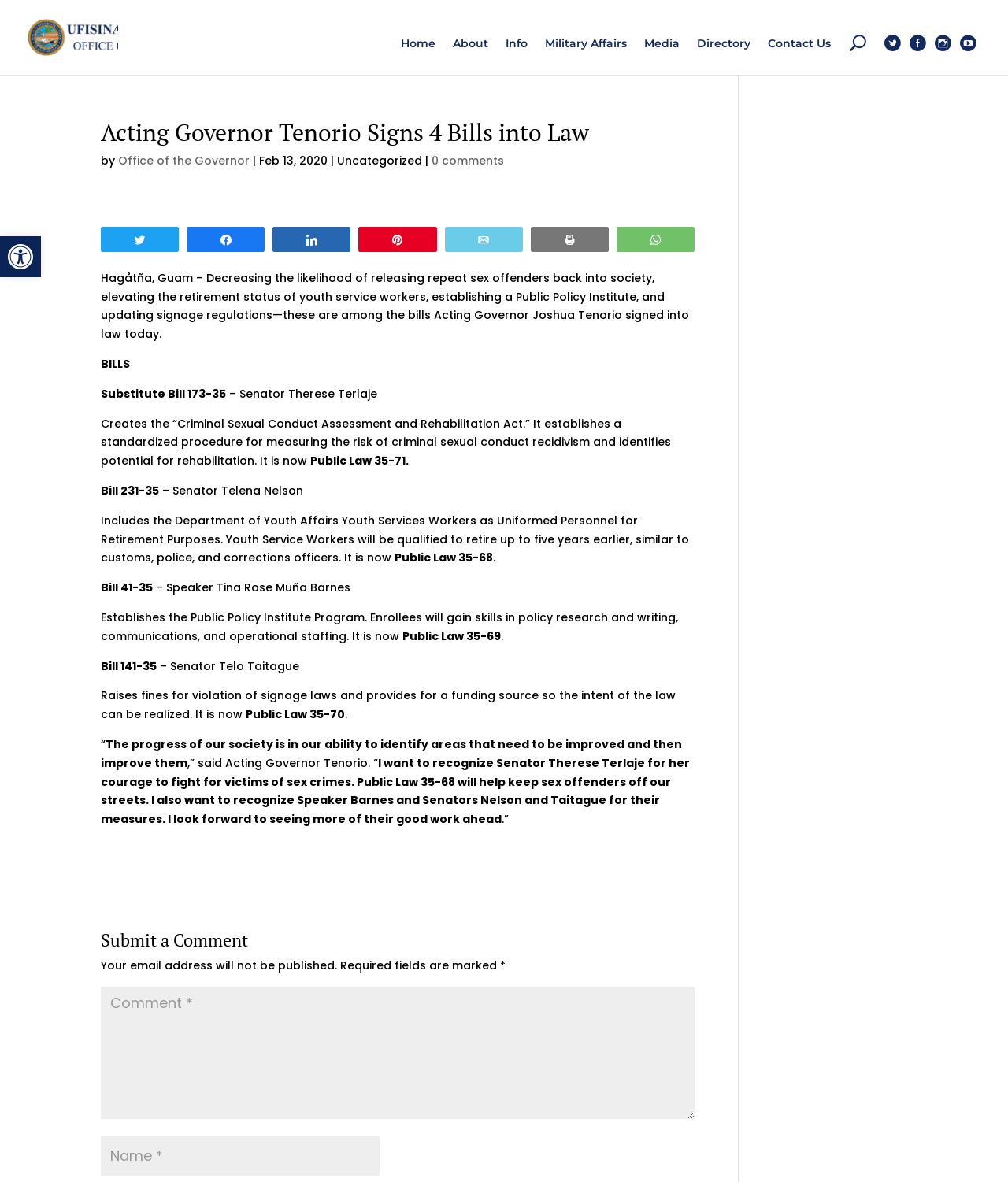Determine the coordinates of the bounding box for the clickable area needed to execute this instruction: "Click Tweet".

[0.101, 0.192, 0.177, 0.212]